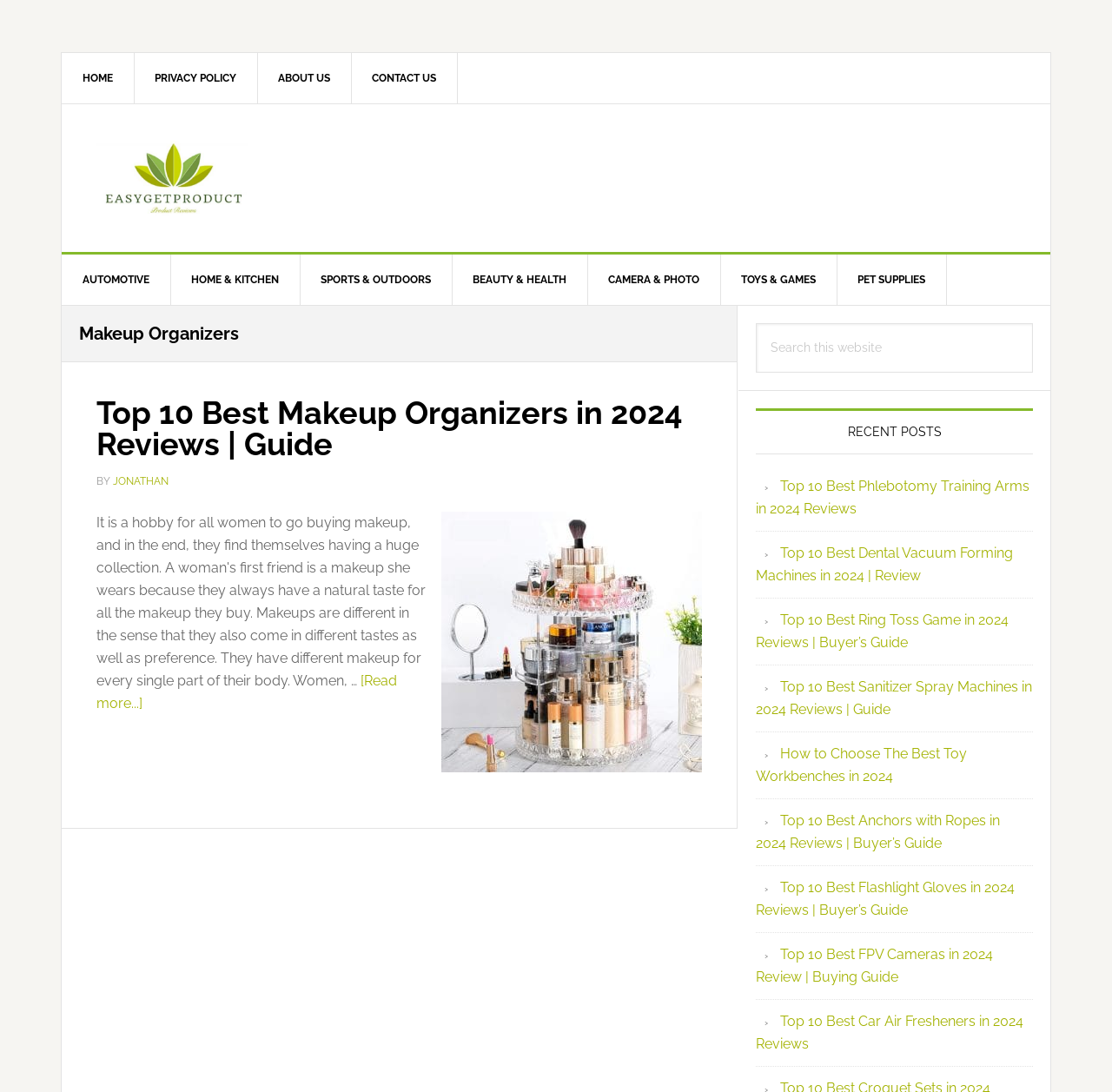Provide your answer to the question using just one word or phrase: What is the author of the main article?

JONATHAN